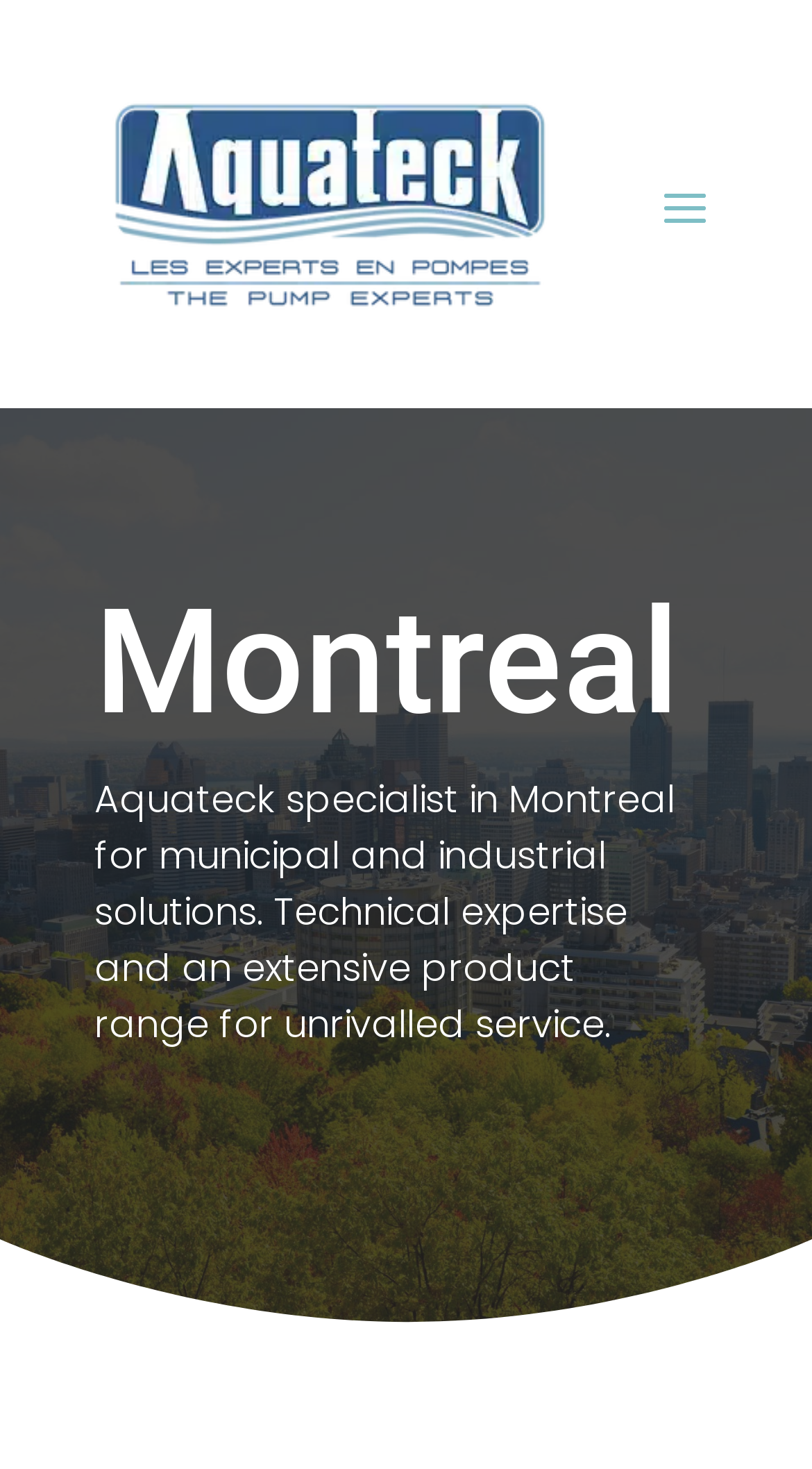Given the description of the UI element: "alt="Logo Aquateck"", predict the bounding box coordinates in the form of [left, top, right, bottom], with each value being a float between 0 and 1.

[0.1, 0.043, 0.71, 0.235]